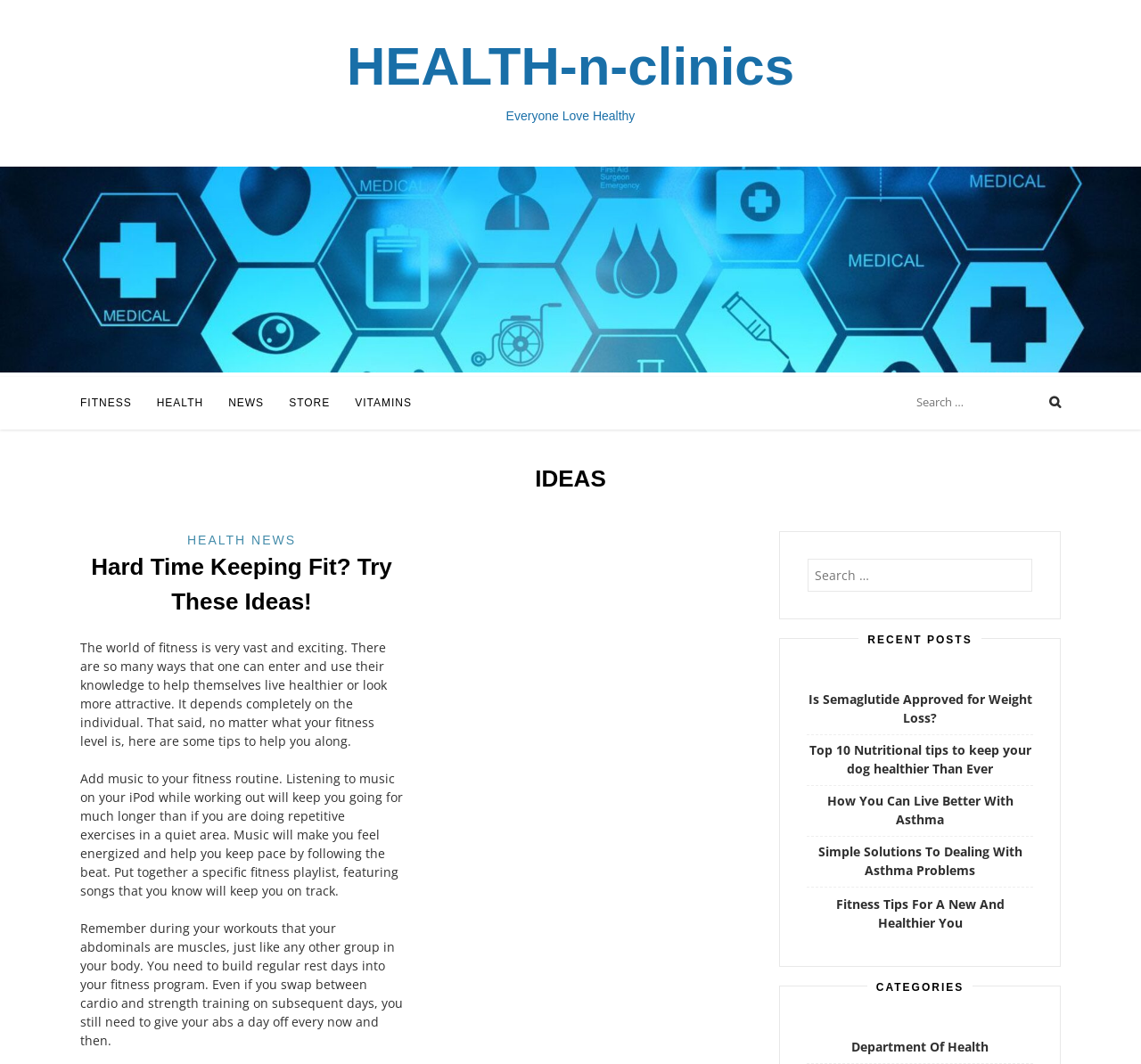Please specify the bounding box coordinates in the format (top-left x, top-left y, bottom-right x, bottom-right y), with values ranging from 0 to 1. Identify the bounding box for the UI component described as follows: Department Of Health

[0.746, 0.975, 0.866, 0.991]